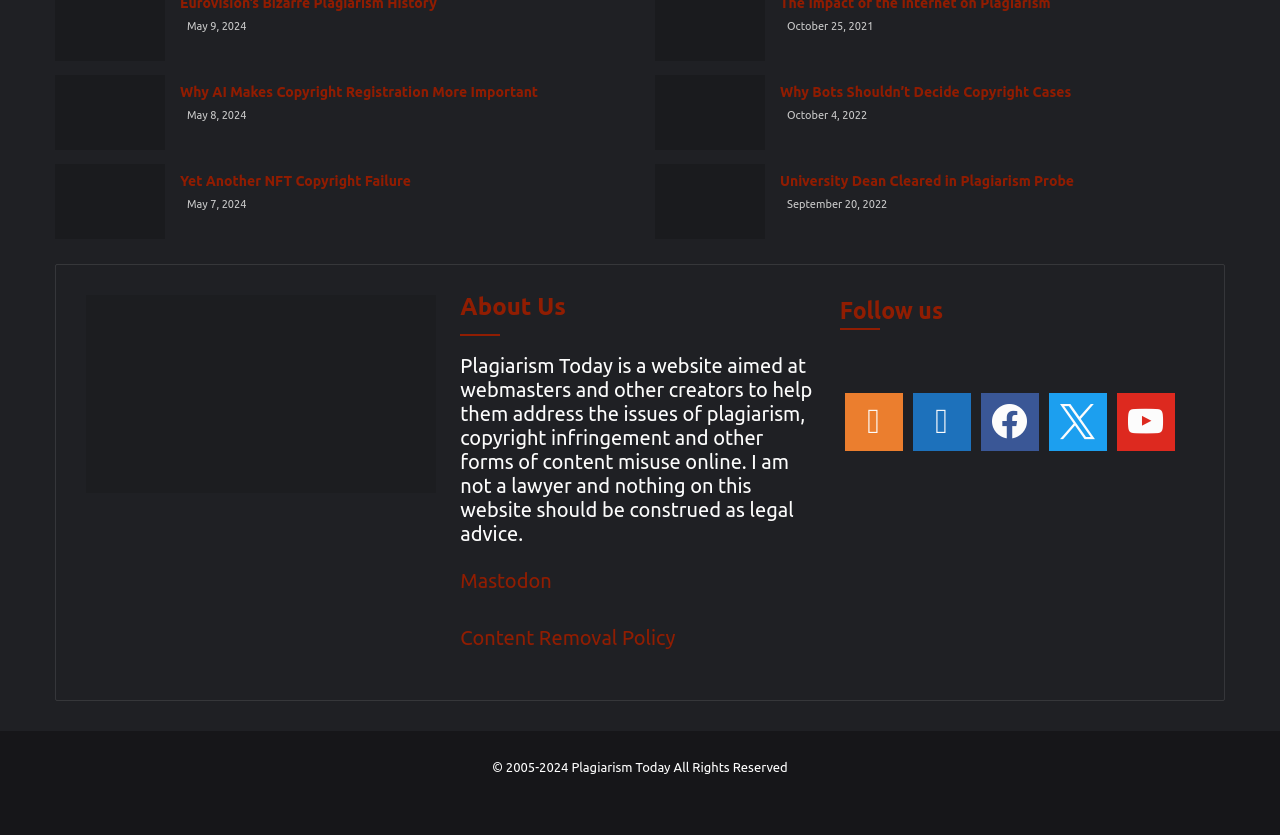Highlight the bounding box coordinates of the element that should be clicked to carry out the following instruction: "Read the article 'Yet Another NFT Copyright Failure'". The coordinates must be given as four float numbers ranging from 0 to 1, i.e., [left, top, right, bottom].

[0.043, 0.197, 0.129, 0.287]